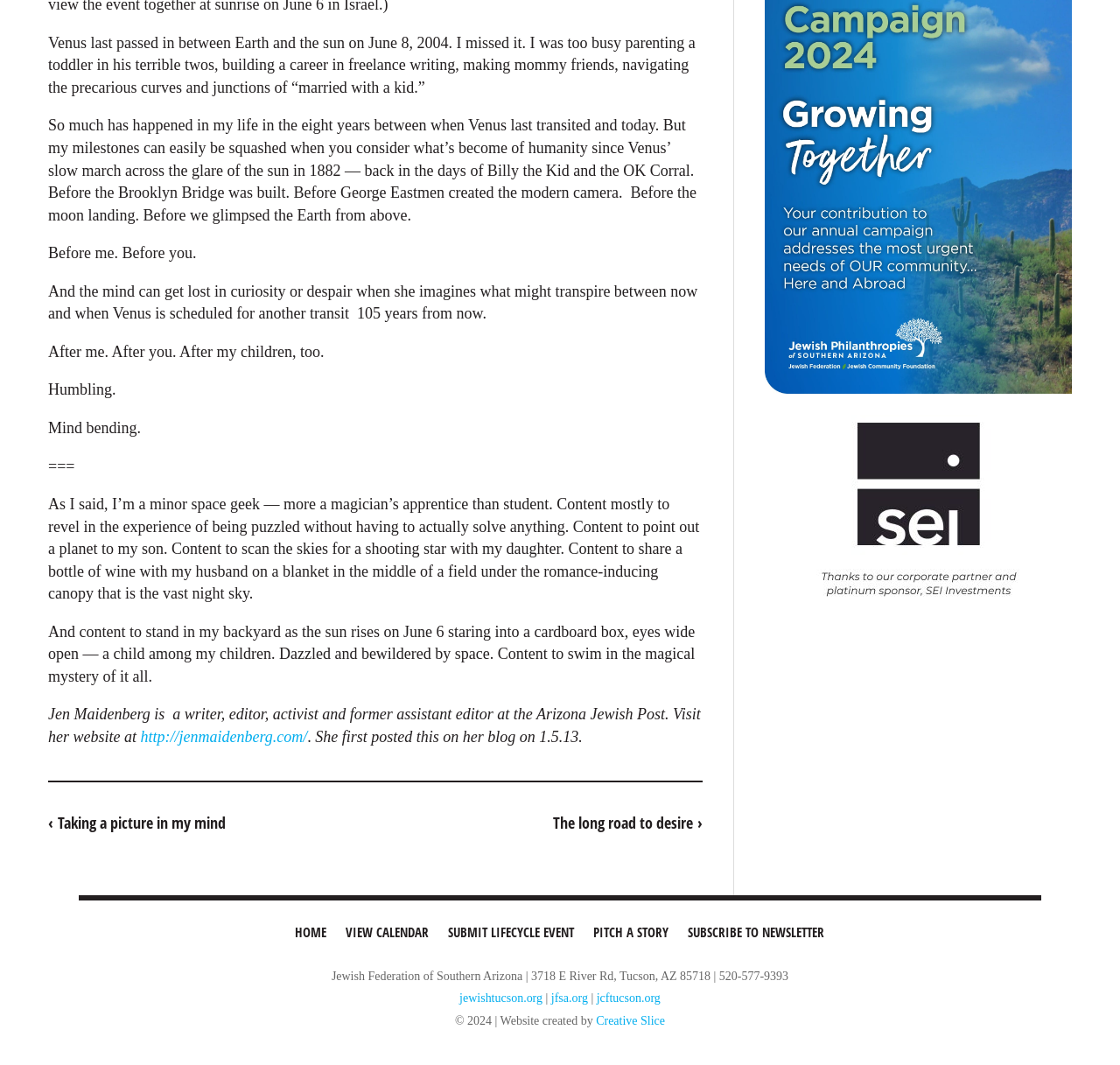Determine the bounding box coordinates of the clickable element to complete this instruction: "Visit the author's website". Provide the coordinates in the format of four float numbers between 0 and 1, [left, top, right, bottom].

[0.125, 0.684, 0.274, 0.7]